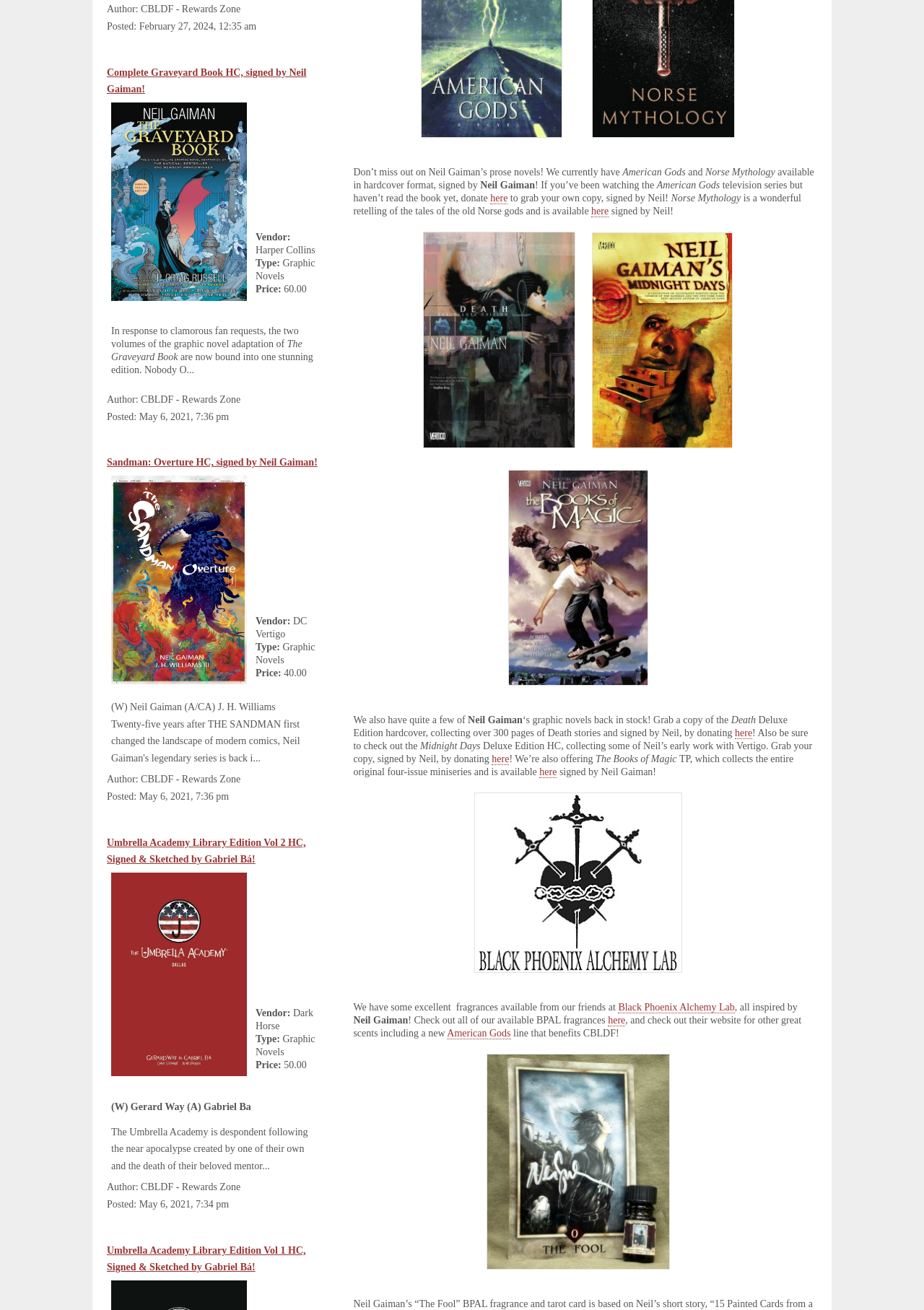Highlight the bounding box coordinates of the element that should be clicked to carry out the following instruction: "Click on the 'Finance' category". The coordinates must be given as four float numbers ranging from 0 to 1, i.e., [left, top, right, bottom].

None